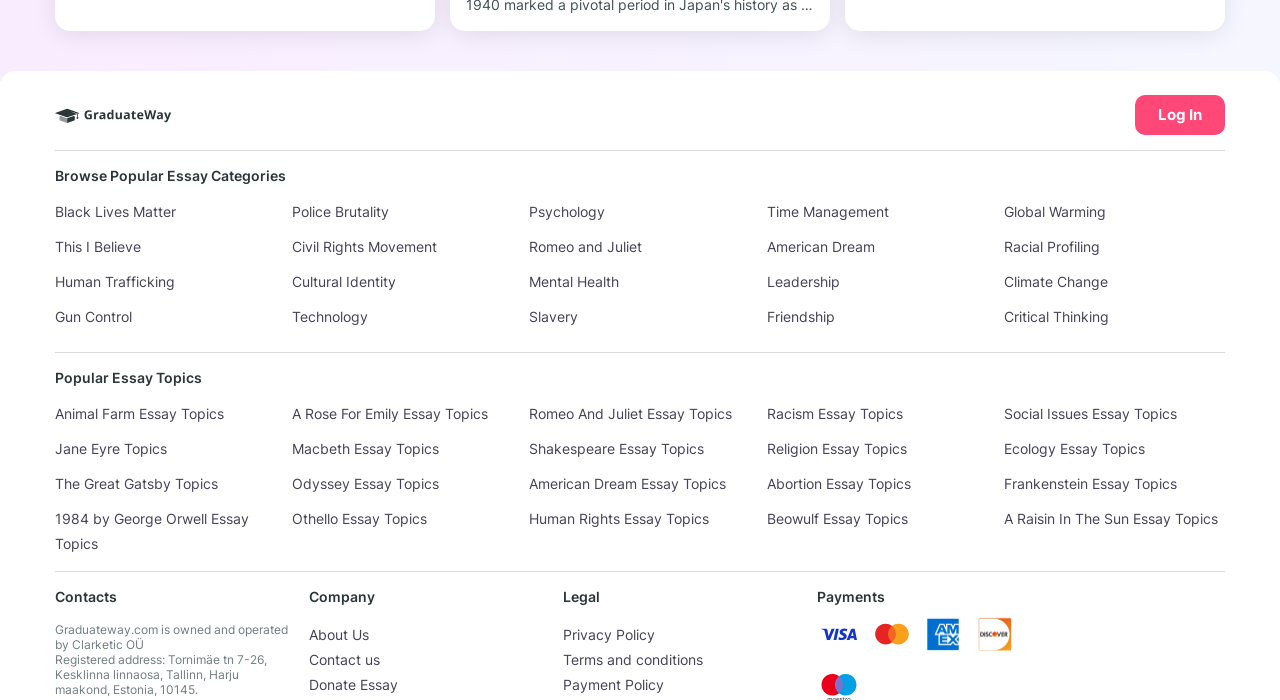Pinpoint the bounding box coordinates for the area that should be clicked to perform the following instruction: "Donate an essay".

[0.241, 0.966, 0.311, 0.99]